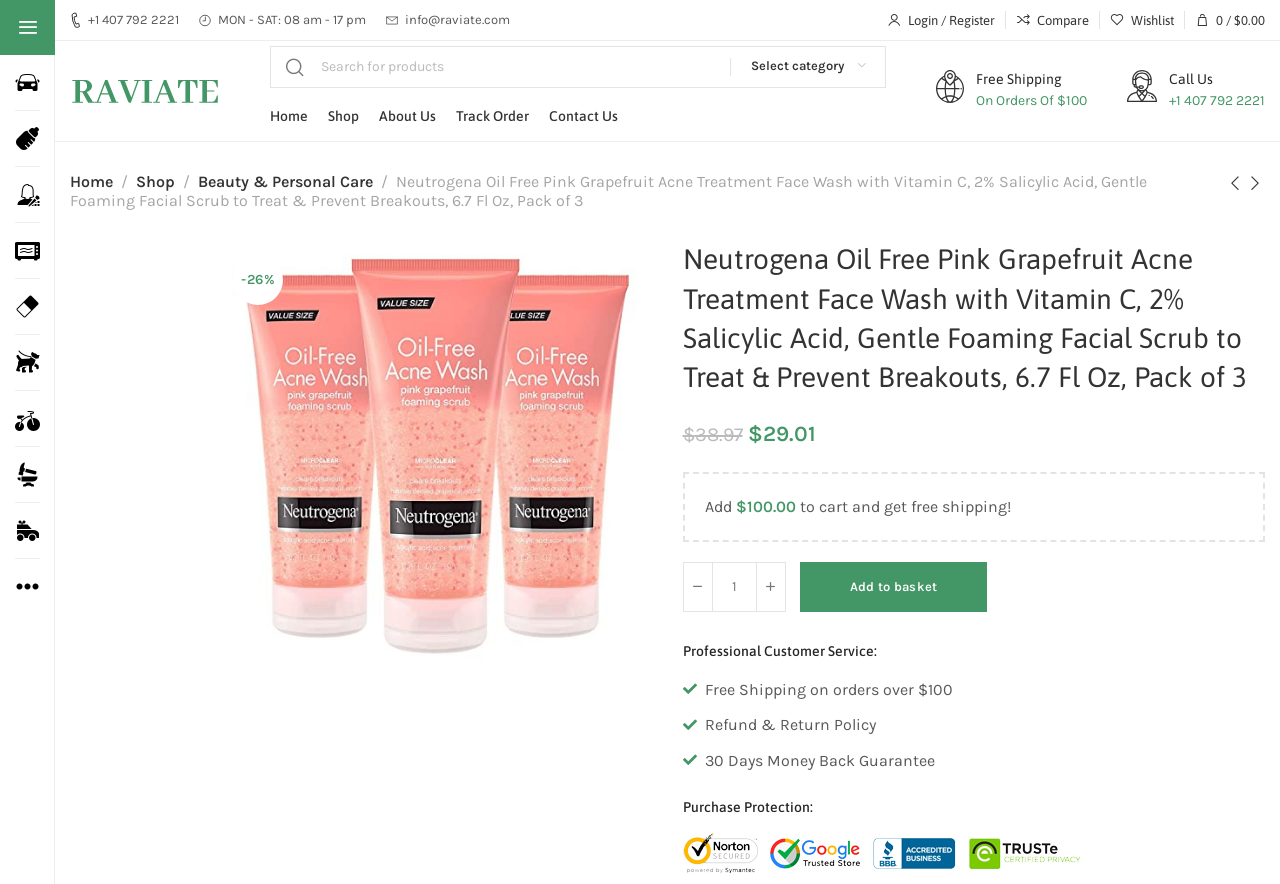Locate the bounding box coordinates of the region to be clicked to comply with the following instruction: "Check the specification". The coordinates must be four float numbers between 0 and 1, in the form [left, top, right, bottom].

None